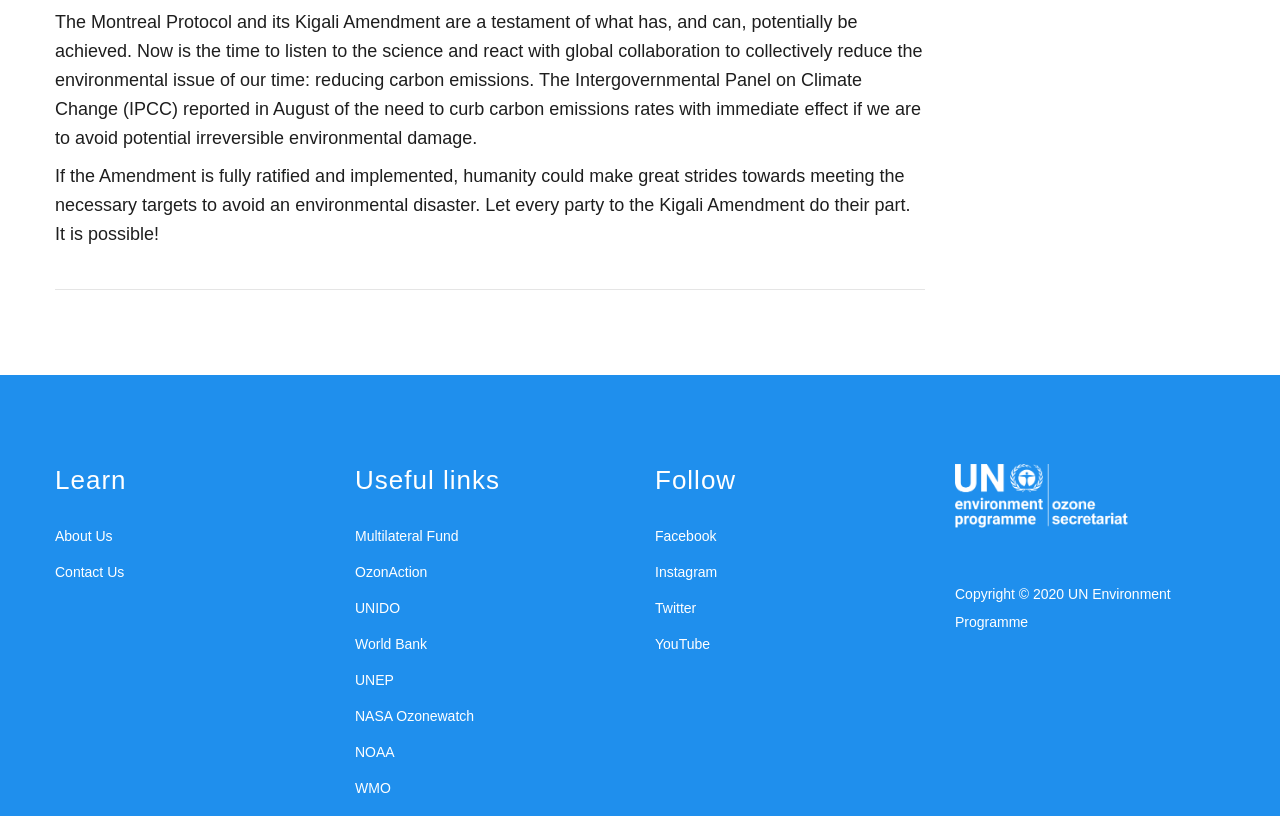What is the purpose of the Kigali Amendment?
Using the image as a reference, answer with just one word or a short phrase.

Reduce carbon emissions